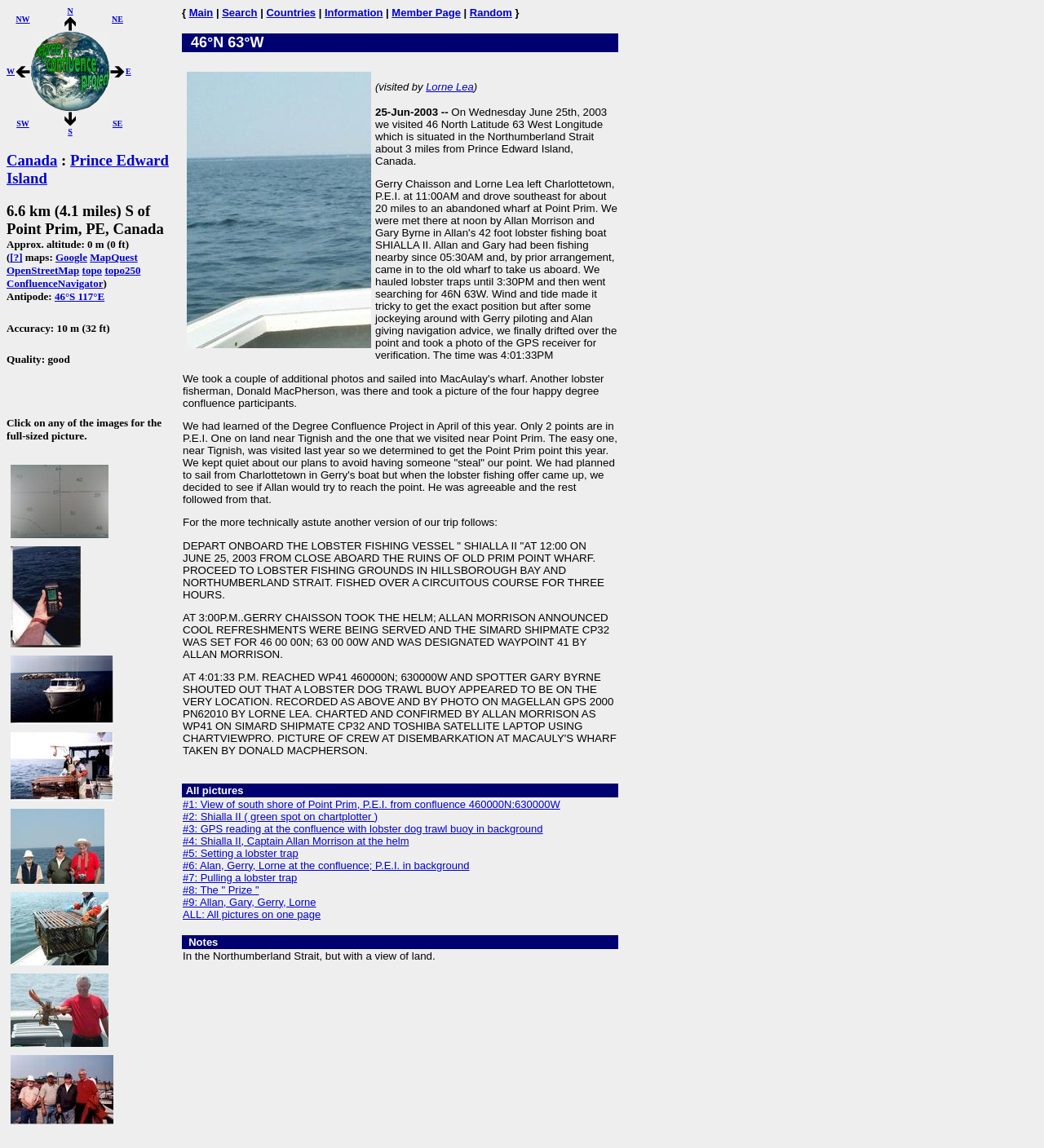Determine the bounding box coordinates of the clickable element to achieve the following action: 'Open the map of Google'. Provide the coordinates as four float values between 0 and 1, formatted as [left, top, right, bottom].

[0.053, 0.219, 0.084, 0.23]